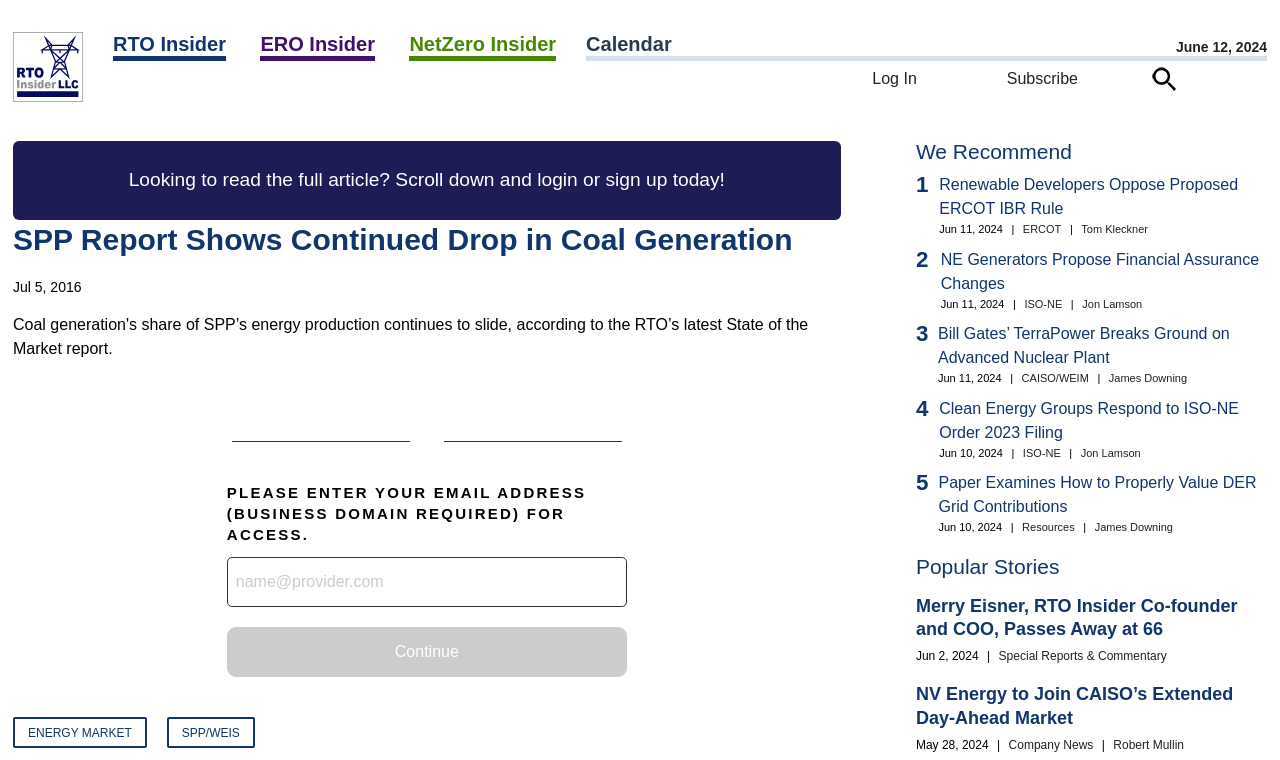Provide a brief response to the question using a single word or phrase: 
What is the email address input field for?

access